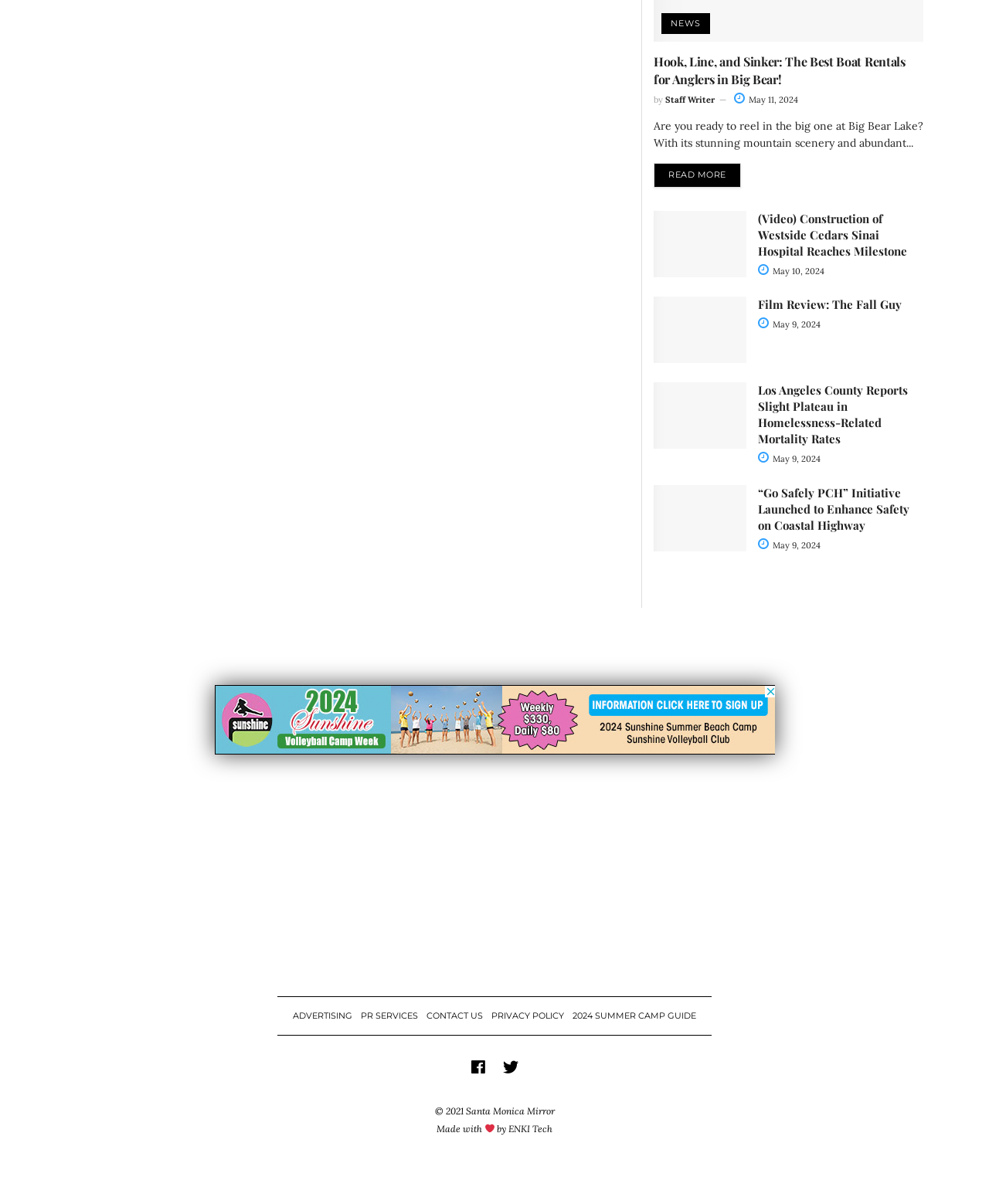Kindly determine the bounding box coordinates of the area that needs to be clicked to fulfill this instruction: "Read more about the best boat rentals for anglers in Big Bear".

[0.661, 0.136, 0.749, 0.156]